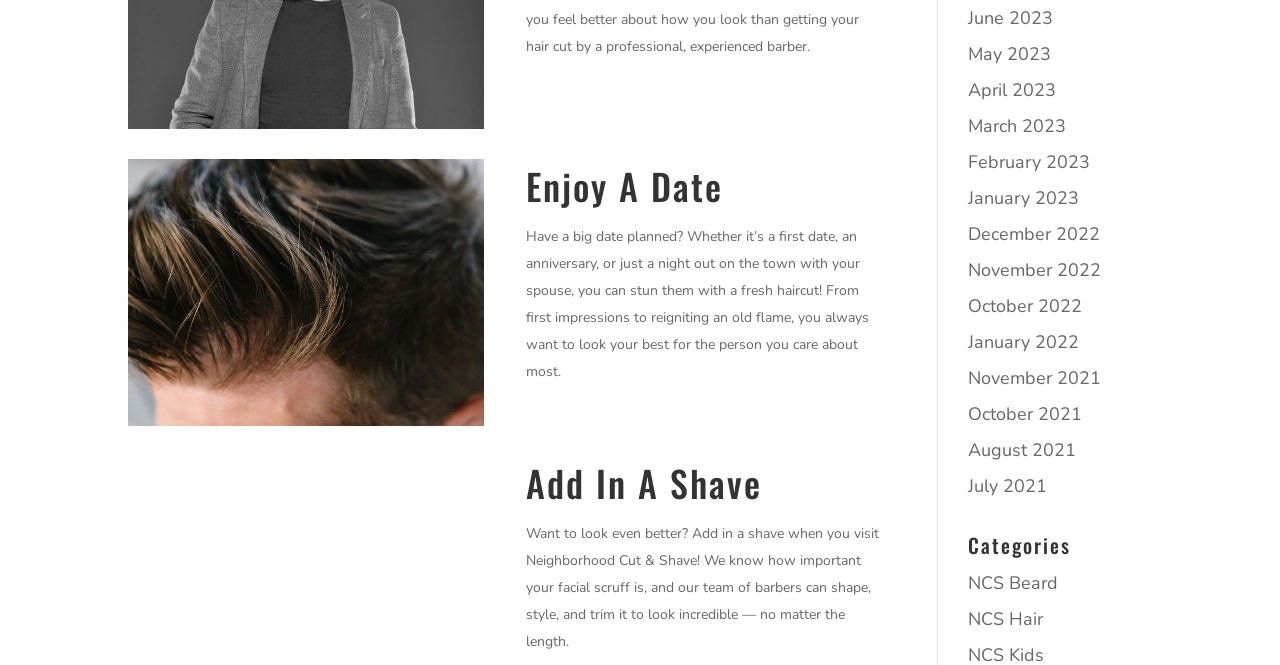Utilize the details in the image to thoroughly answer the following question: What is the main topic of the webpage?

Based on the image of a man's haircut and the headings 'Enjoy A Date' and 'Add In A Shave', it is clear that the main topic of the webpage is related to haircut and shave services, possibly for a special occasion or event.